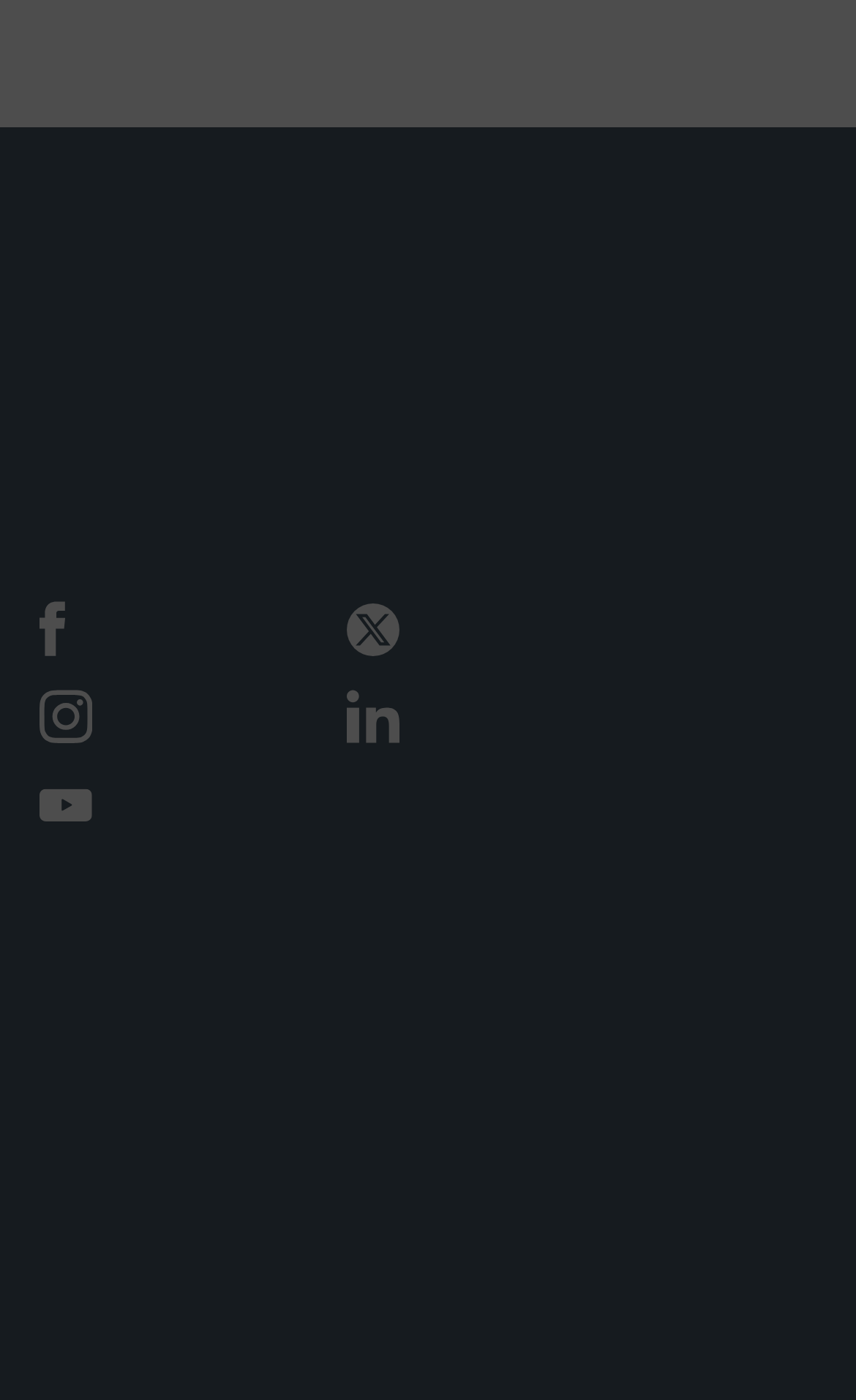How many links are there under the 'Site' section?
Could you give a comprehensive explanation in response to this question?

I counted the links under the 'Site' section and found 5 links: Privacy policy, Cookie policy, Terms and conditions, Site info, and Contact us.